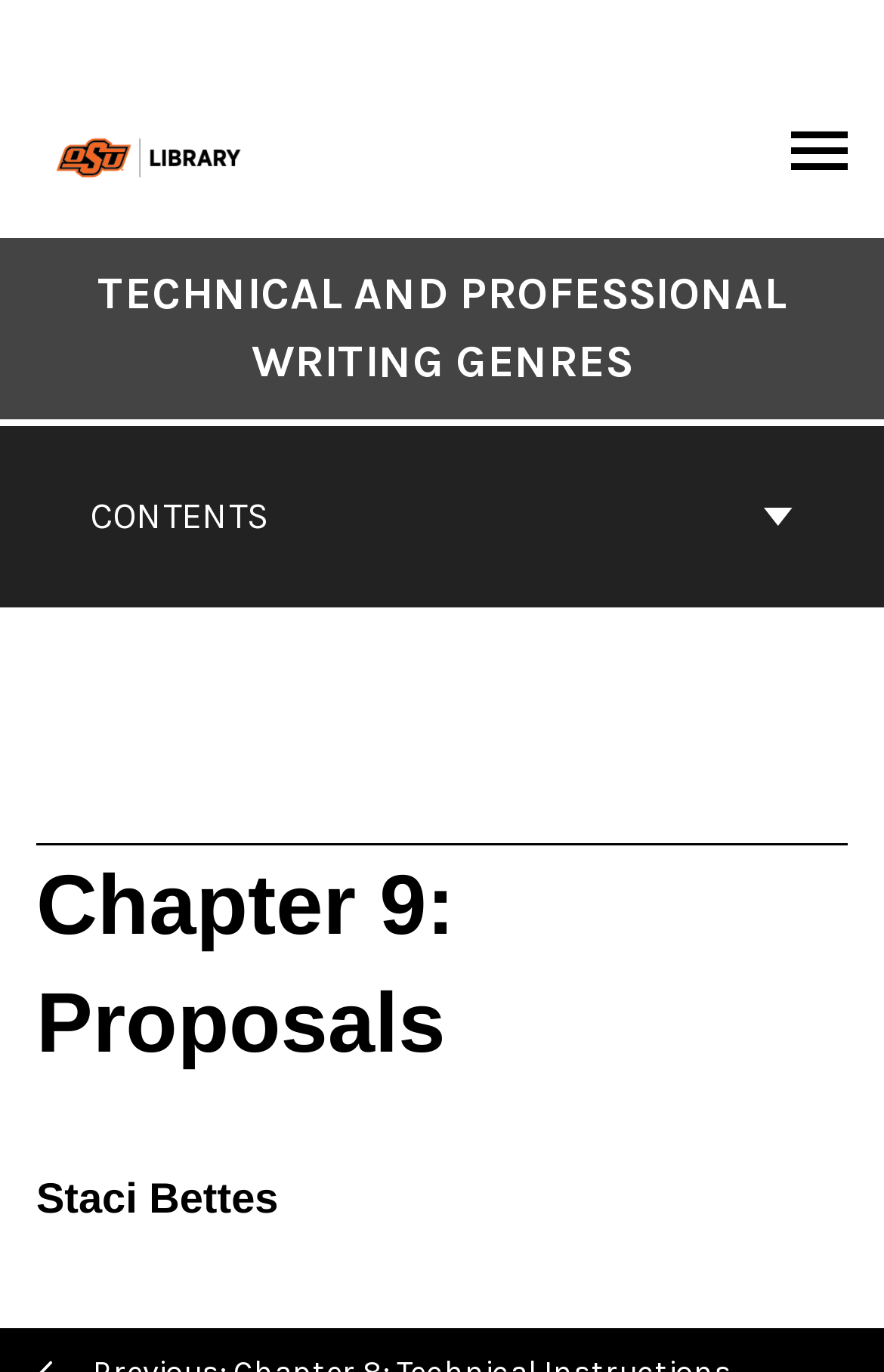Please determine and provide the text content of the webpage's heading.

TECHNICAL AND PROFESSIONAL WRITING GENRES